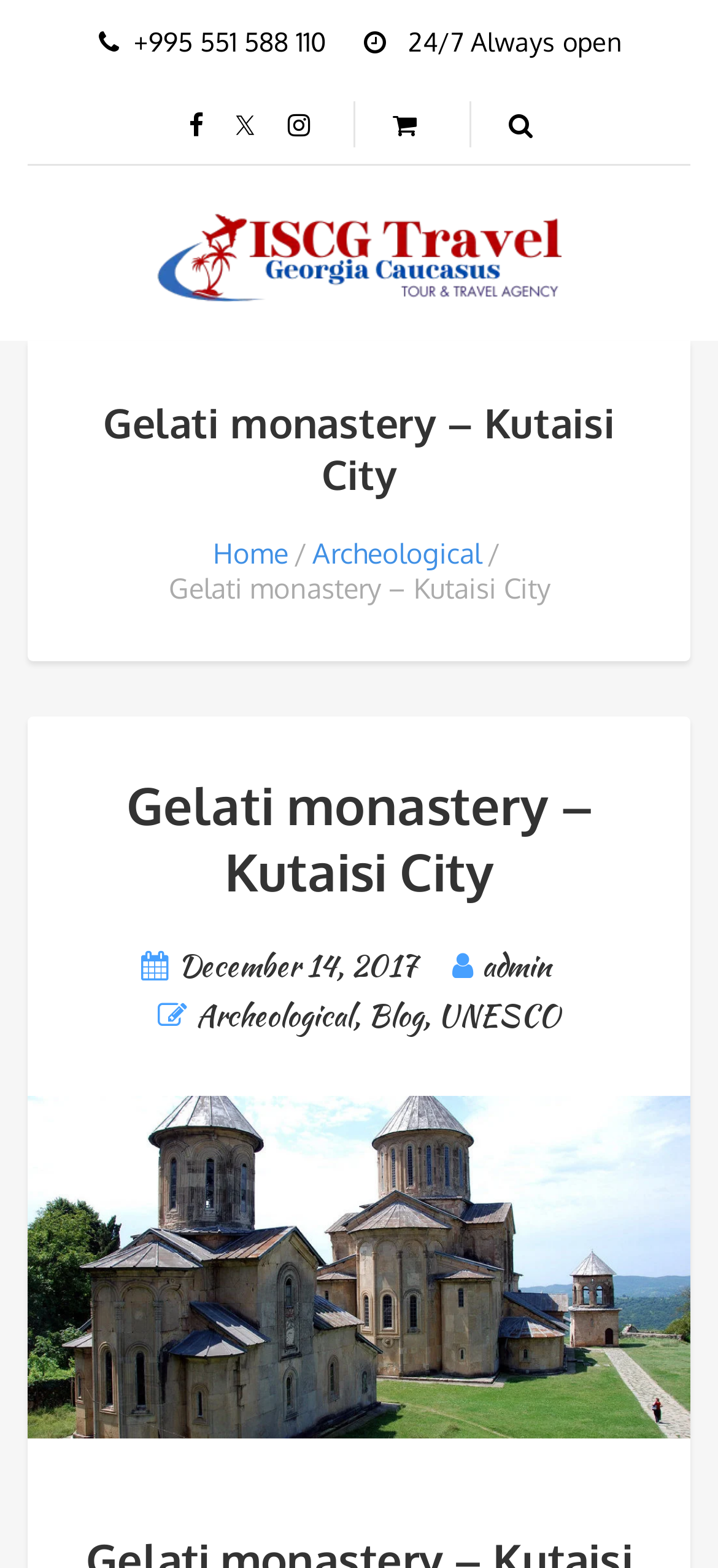What is the phone number of ISCG Travel Georgia Caucasus?
Look at the image and respond to the question as thoroughly as possible.

The phone number can be found at the top of the webpage, in the static text element with the bounding box coordinates [0.186, 0.016, 0.453, 0.036].